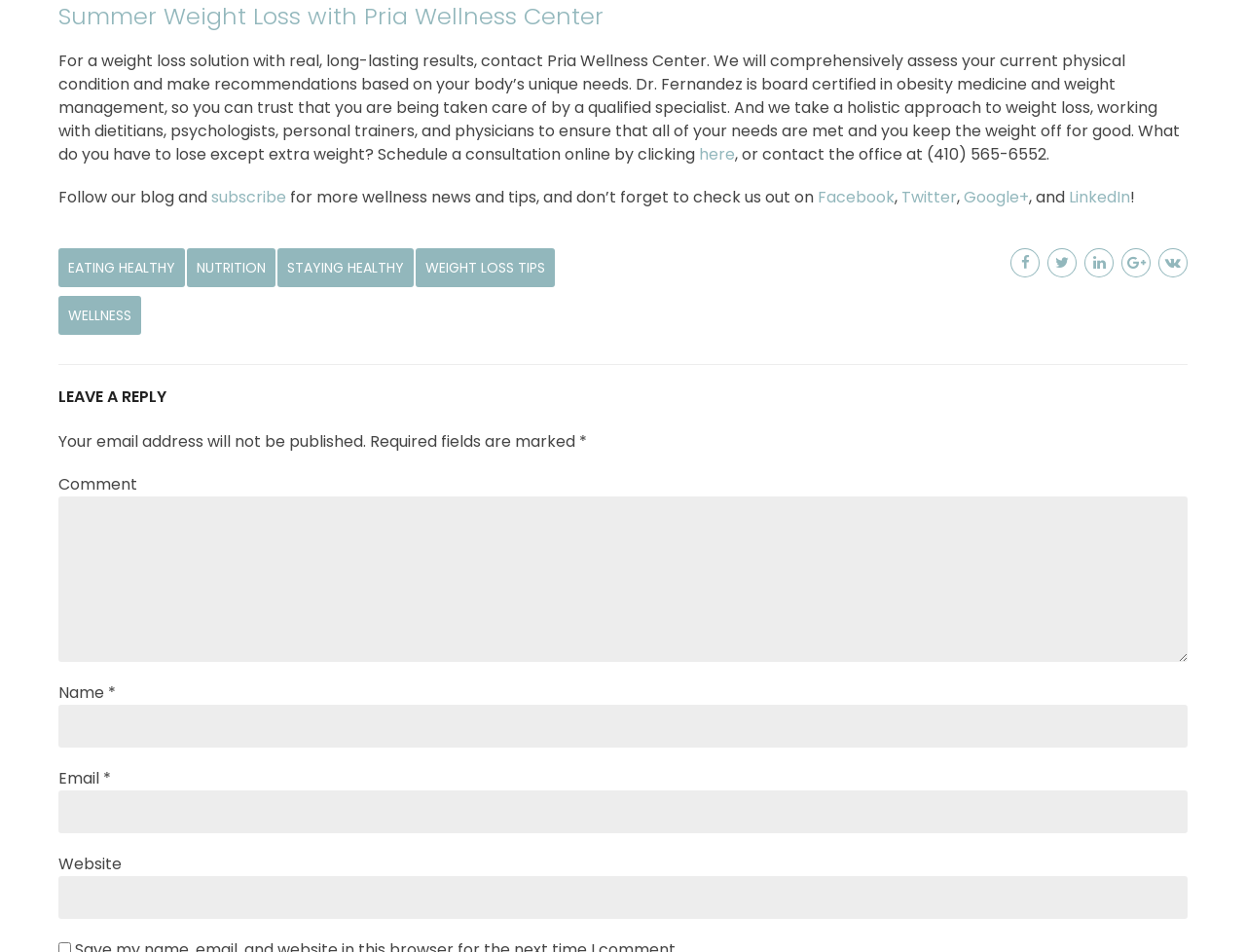Please determine the bounding box coordinates of the element to click in order to execute the following instruction: "View May 2024 calendar". The coordinates should be four float numbers between 0 and 1, specified as [left, top, right, bottom].

None